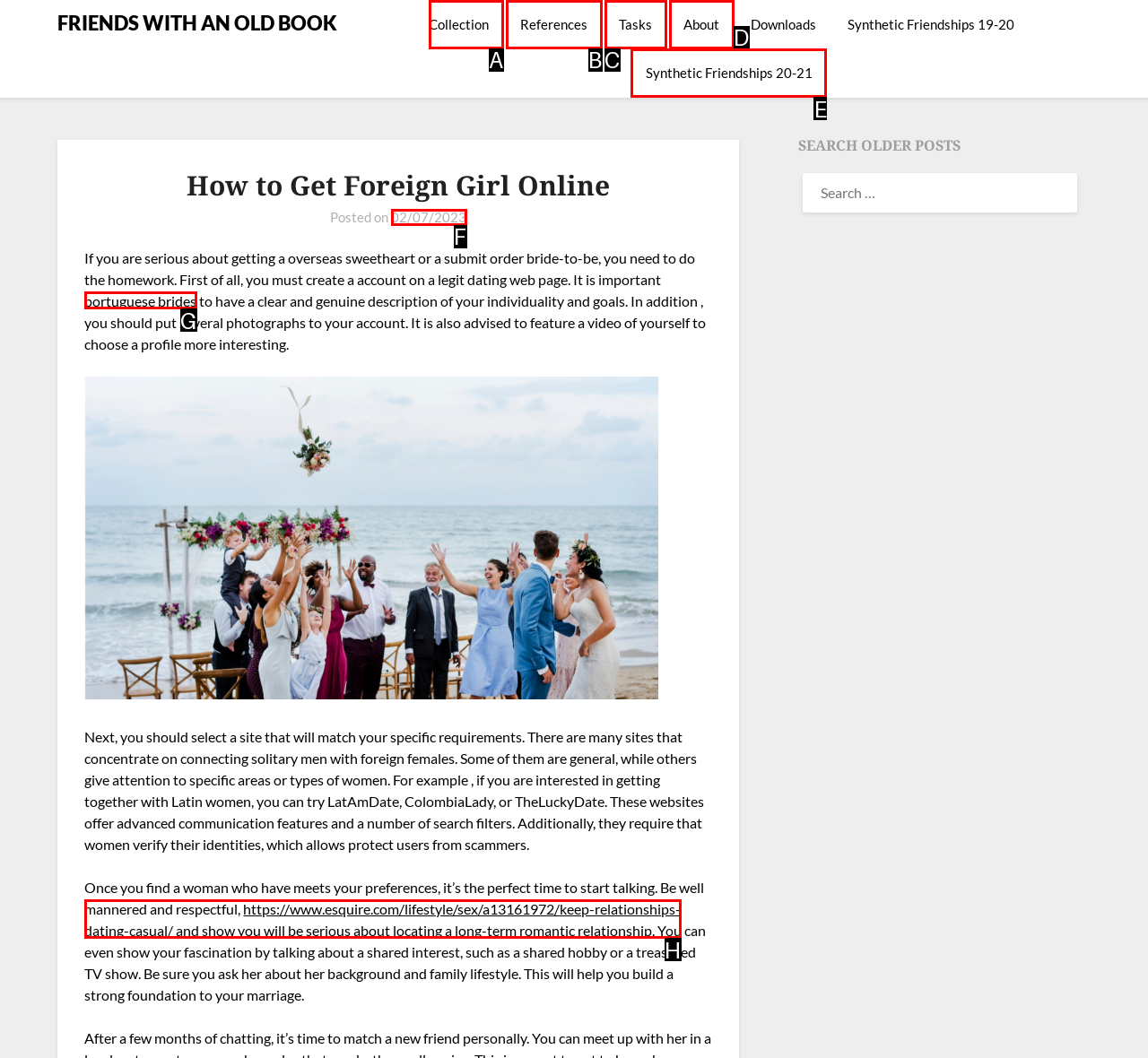Choose the option that best matches the element: Tasks
Respond with the letter of the correct option.

C